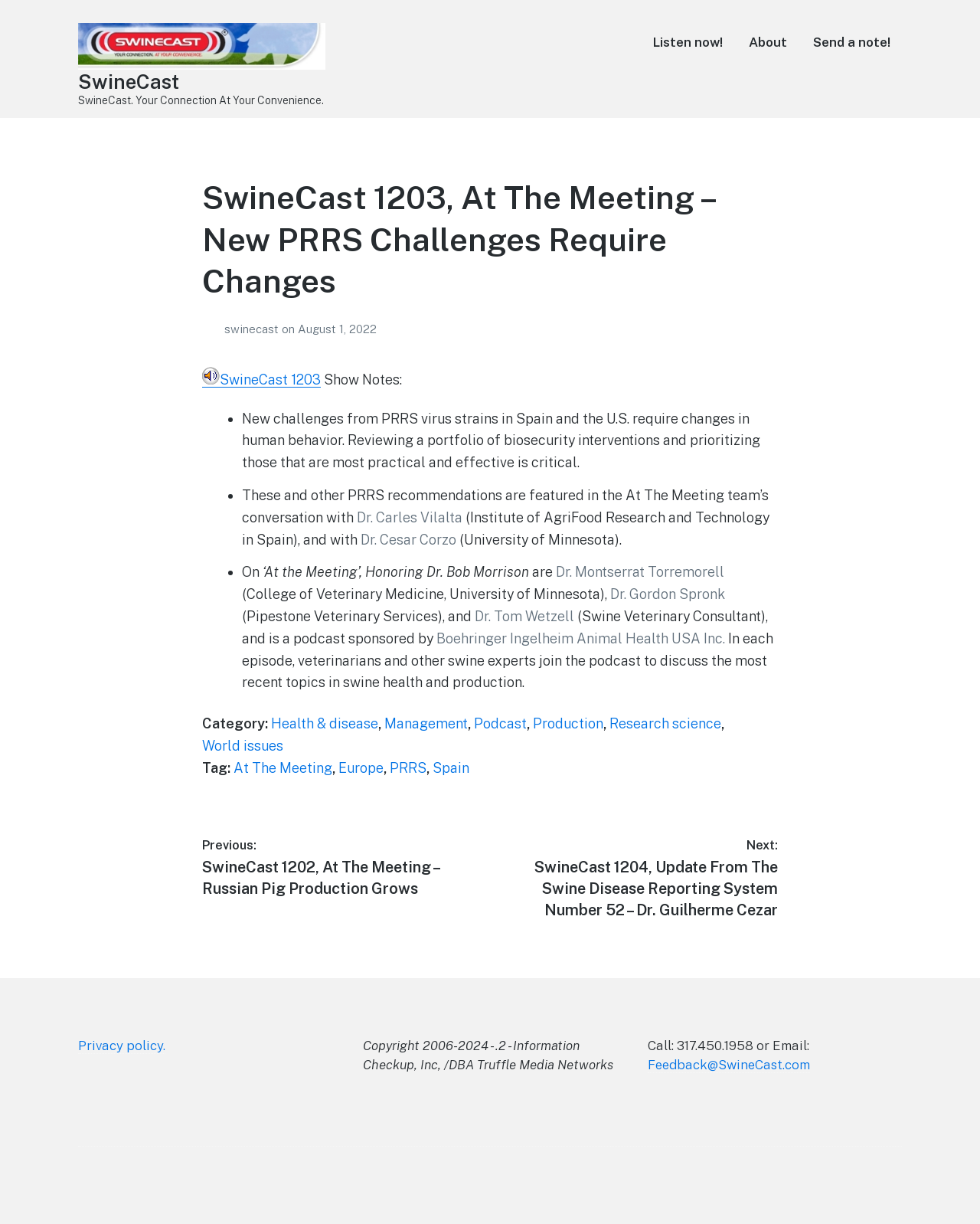Locate the bounding box coordinates of the item that should be clicked to fulfill the instruction: "Read the post about Dr. Carles Vilalta".

[0.364, 0.416, 0.472, 0.429]